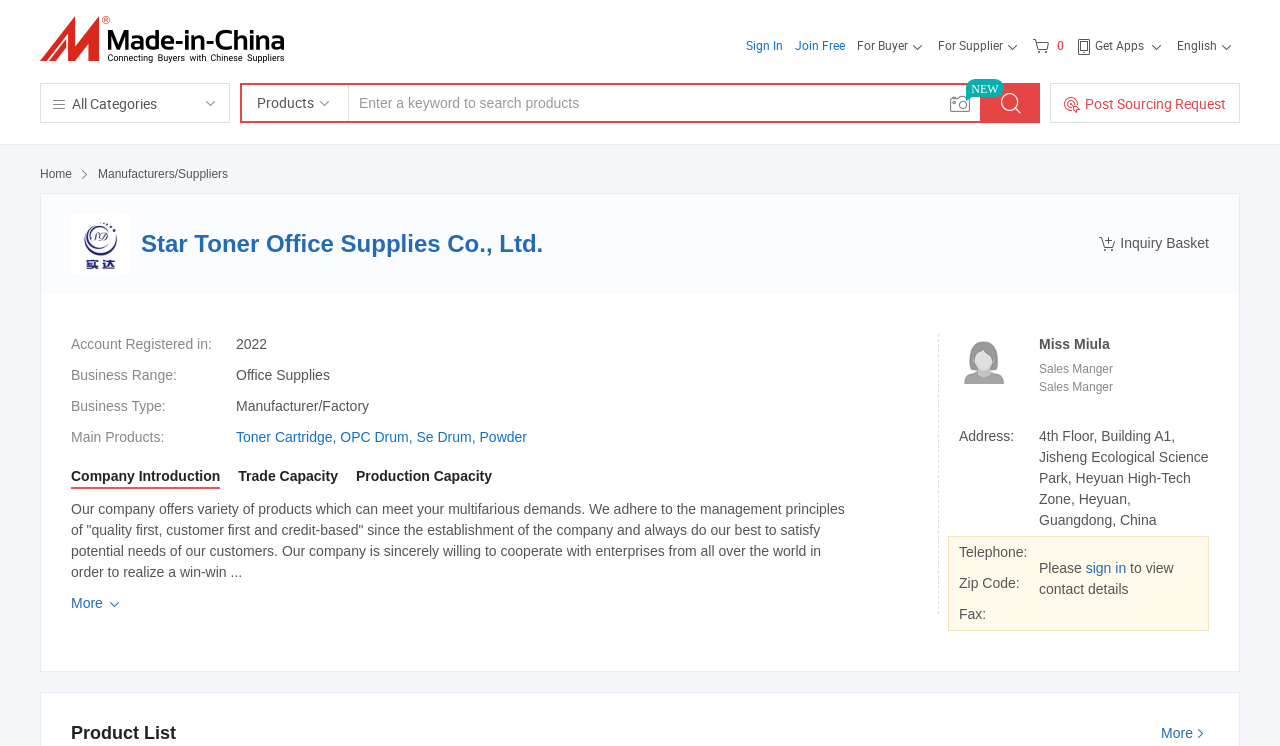Determine the bounding box coordinates of the section I need to click to execute the following instruction: "Get more information about products". Provide the coordinates as four float numbers between 0 and 1, i.e., [left, top, right, bottom].

[0.055, 0.797, 0.1, 0.819]